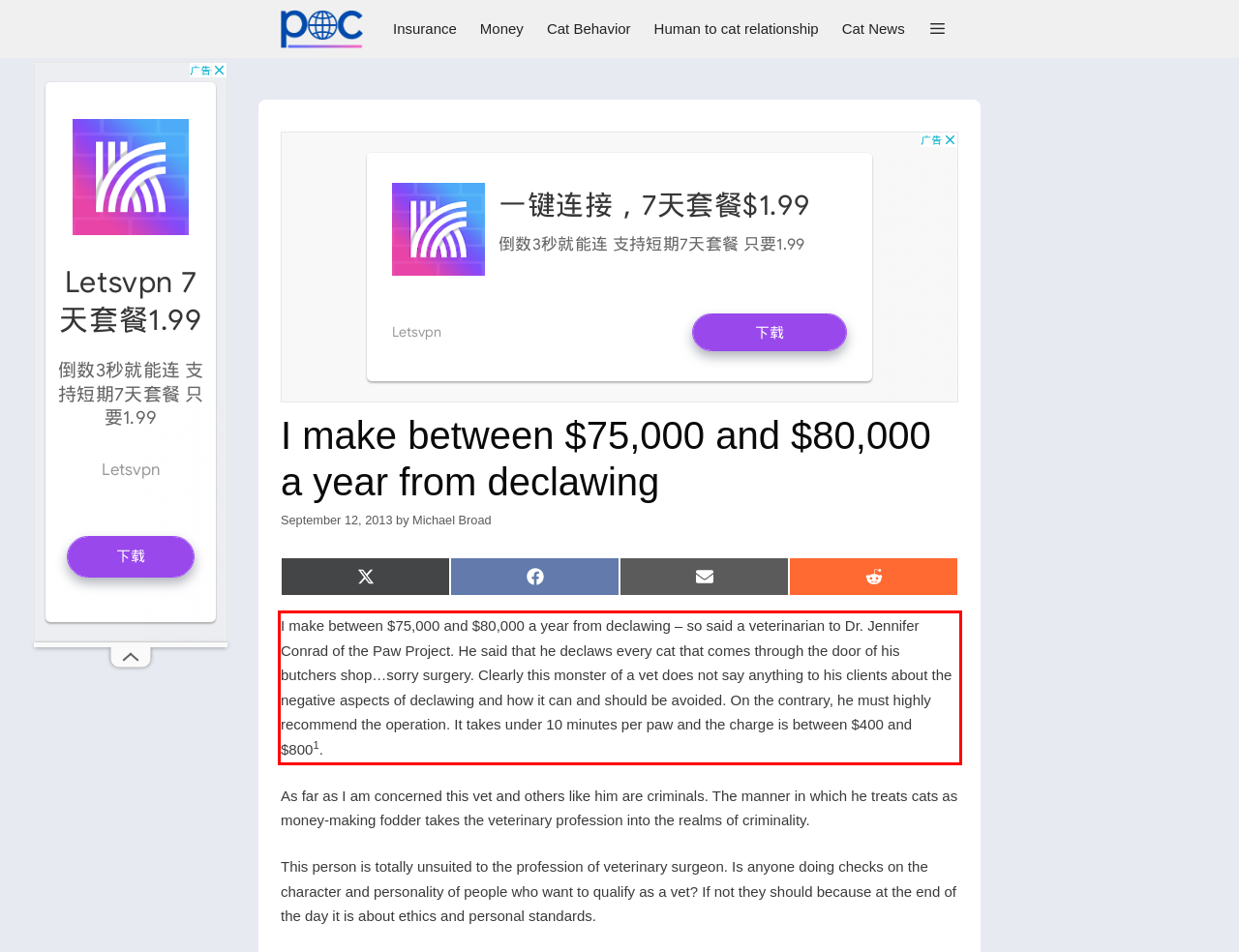Given a screenshot of a webpage with a red bounding box, extract the text content from the UI element inside the red bounding box.

I make between $75,000 and $80,000 a year from declawing – so said a veterinarian to Dr. Jennifer Conrad of the Paw Project. He said that he declaws every cat that comes through the door of his butchers shop…sorry surgery. Clearly this monster of a vet does not say anything to his clients about the negative aspects of declawing and how it can and should be avoided. On the contrary, he must highly recommend the operation. It takes under 10 minutes per paw and the charge is between $400 and $8001.